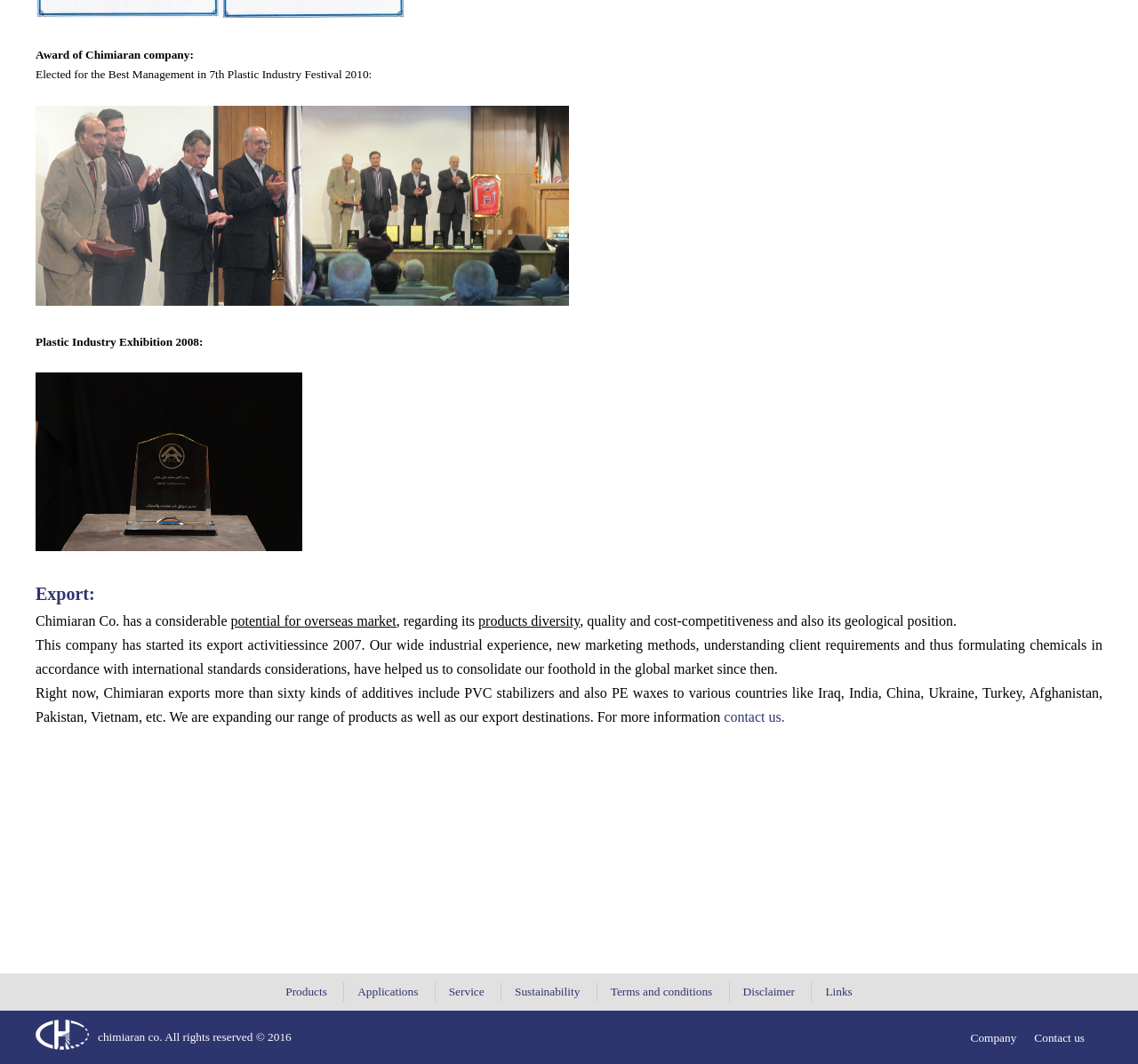Find the bounding box coordinates for the area you need to click to carry out the instruction: "Contact us for more information". The coordinates should be four float numbers between 0 and 1, indicated as [left, top, right, bottom].

[0.636, 0.667, 0.69, 0.681]